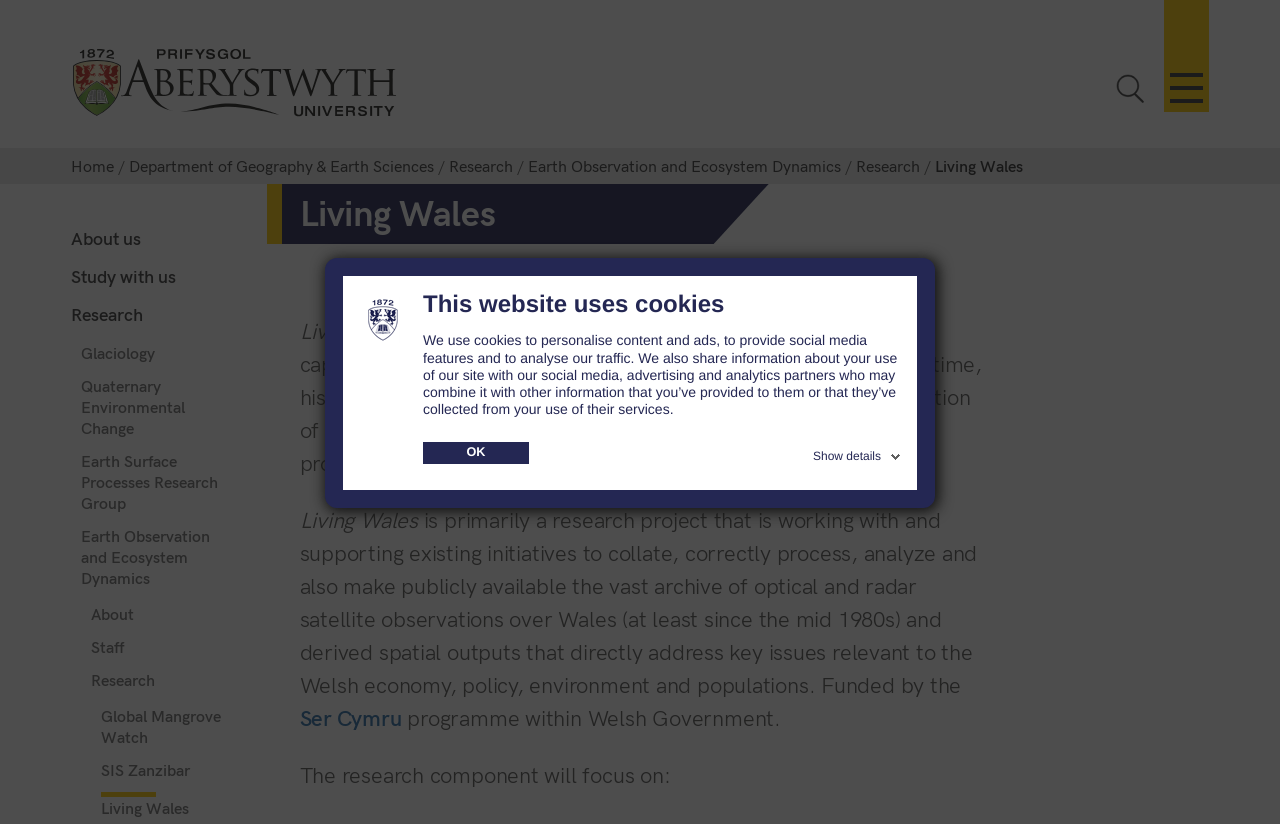Respond to the question below with a single word or phrase: What is the name of the program that funds the Living Wales project?

Ser Cymru